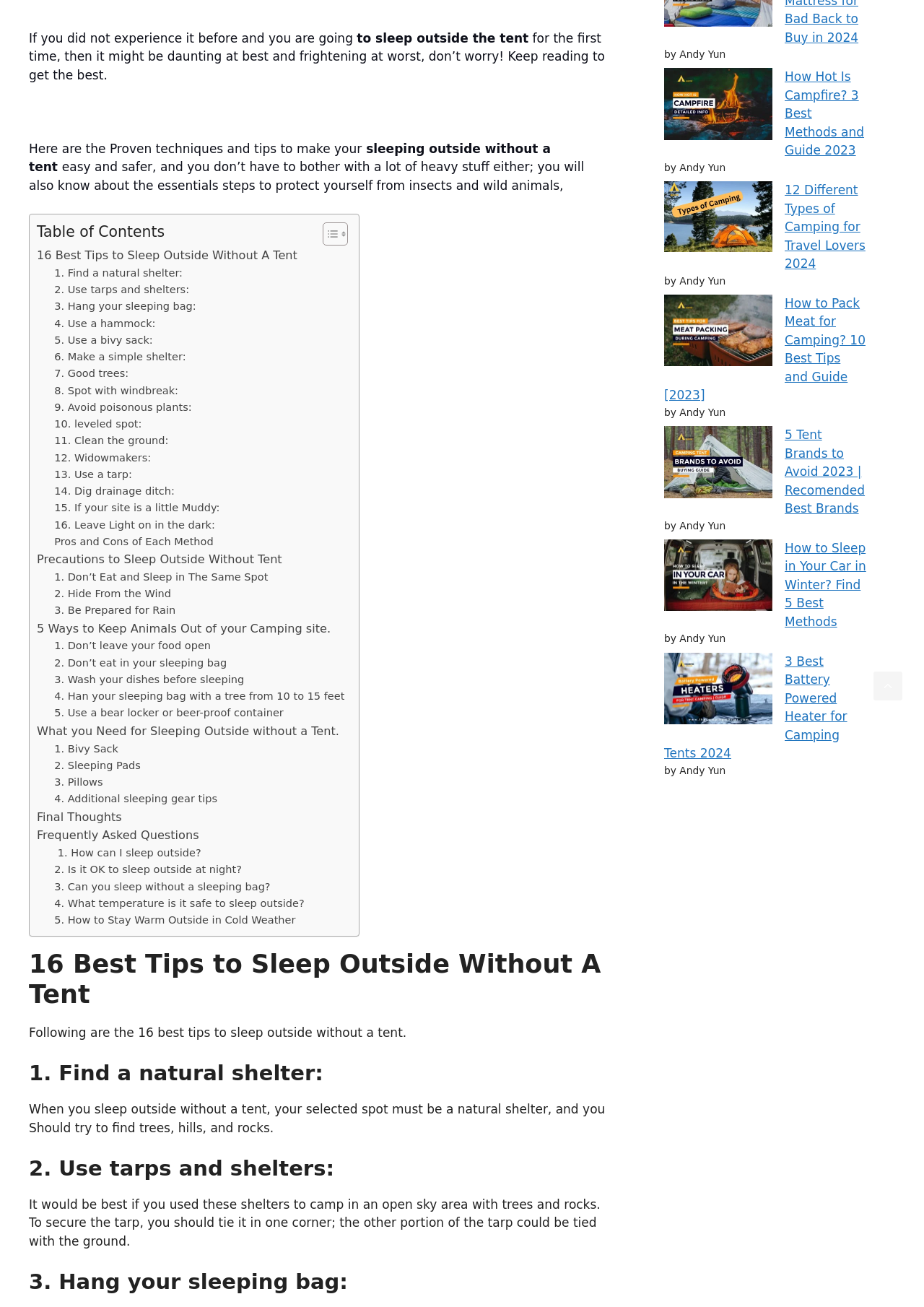Could you determine the bounding box coordinates of the clickable element to complete the instruction: "Click on '16 Best Tips to Sleep Outside Without A Tent'"? Provide the coordinates as four float numbers between 0 and 1, i.e., [left, top, right, bottom].

[0.04, 0.188, 0.322, 0.203]